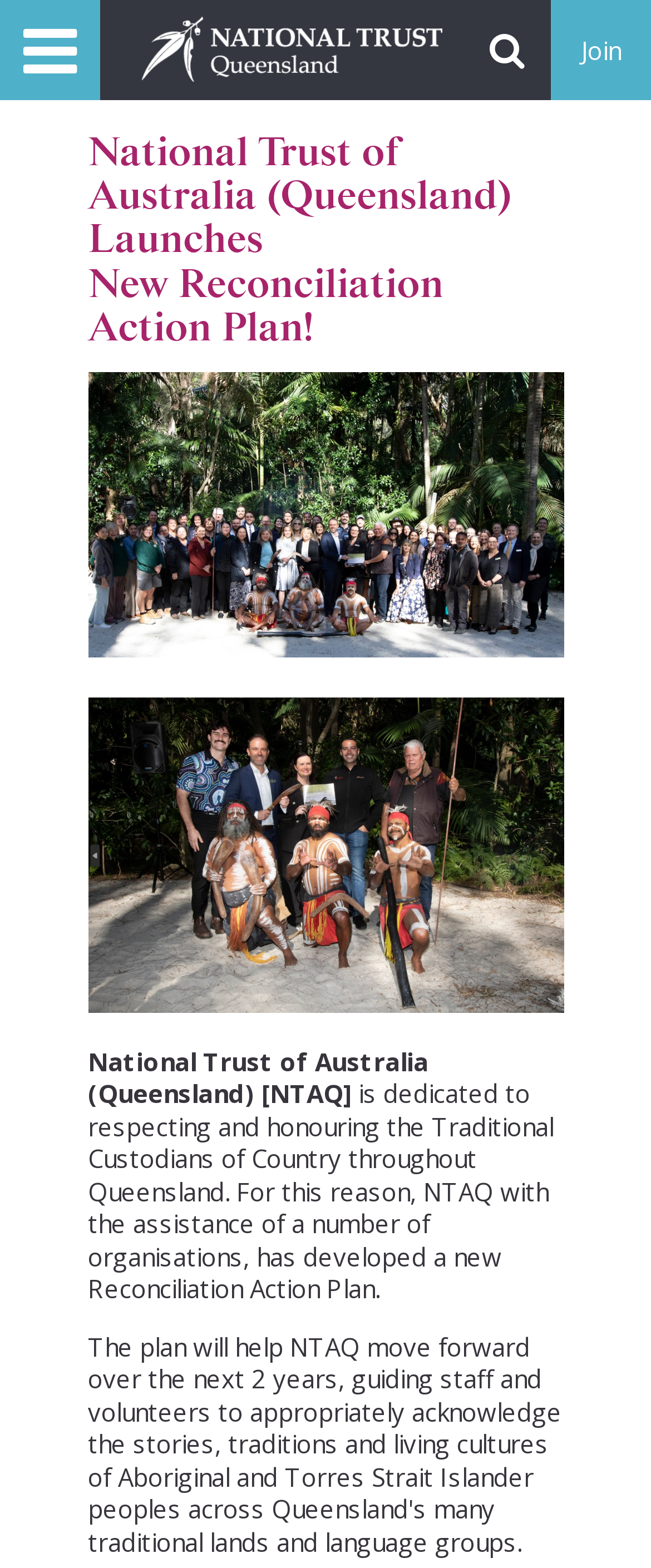Answer the question in a single word or phrase:
How many images are on the webpage?

3